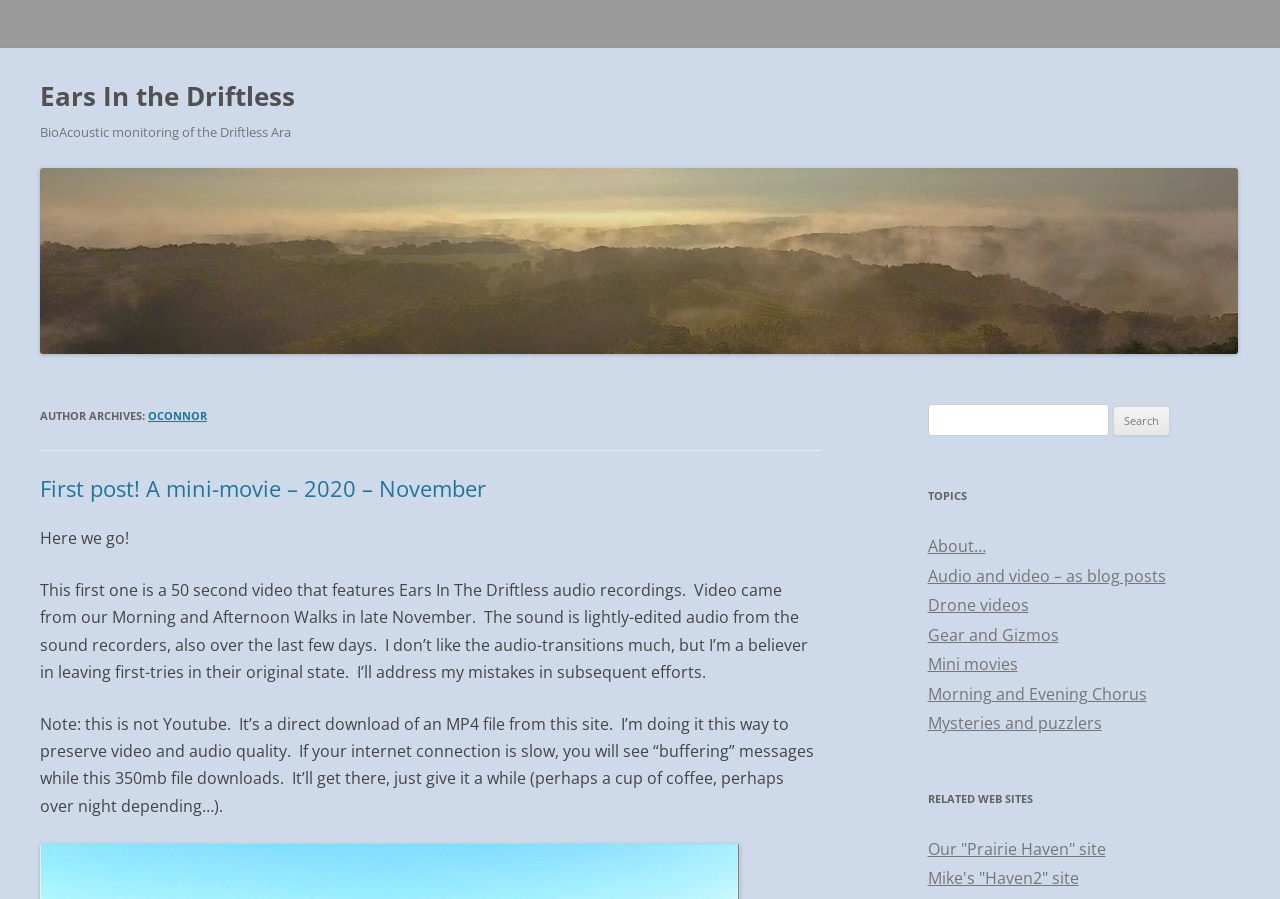Please extract the primary headline from the webpage.

Ears In the Driftless